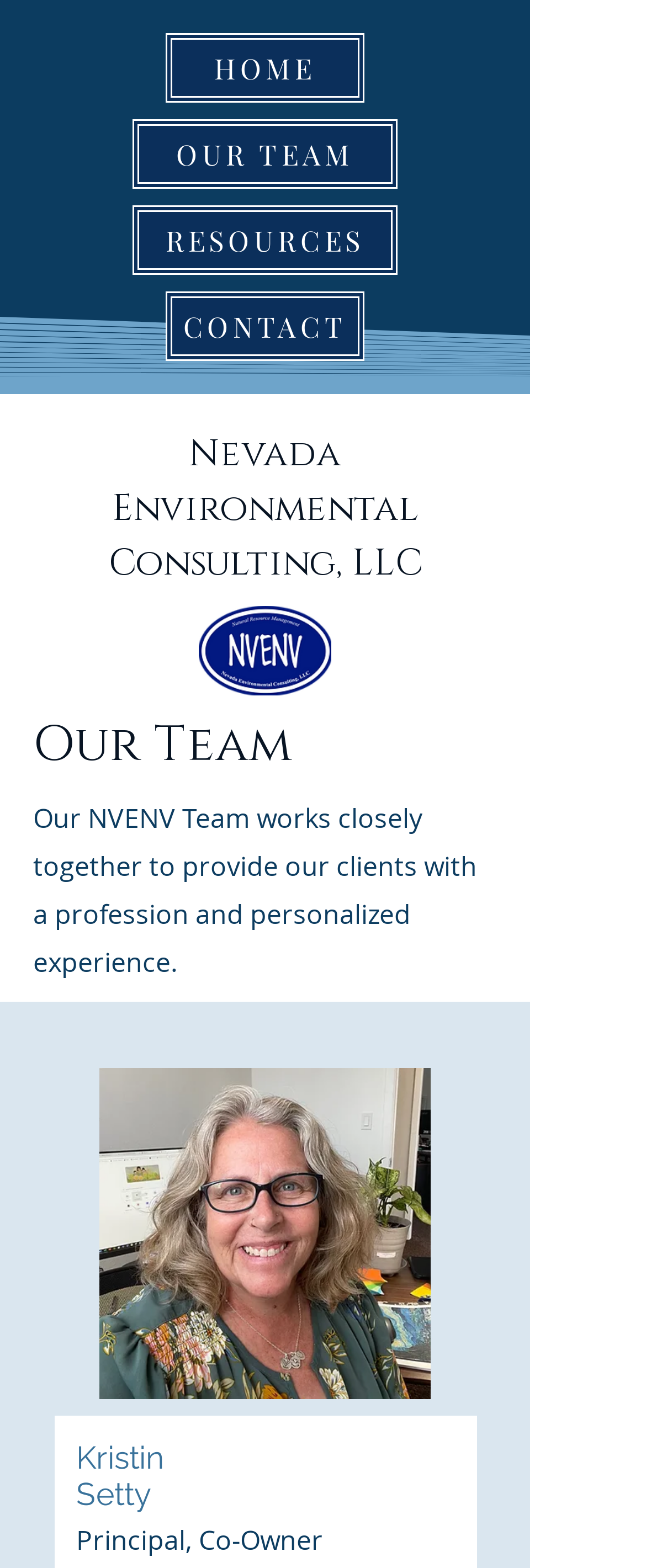Detail the webpage's structure and highlights in your description.

The webpage is about the team of Nevada Environmental Consulting, LLC. At the top, there is a navigation menu with four links: "HOME", "OUR TEAM", "RESOURCES", and "CONTACT", aligned horizontally and centered. 

Below the navigation menu, the company name "Nevada Environmental Consulting, LLC" is displayed prominently. Further down, a heading "Our Team" is shown, followed by a paragraph of text that describes the team's approach to providing a professional and personalized experience to clients.

On the right side of the page, there is an image, likely a team photo, taking up a significant portion of the screen. Below the image, there is a section dedicated to a team member, Kristin Setty, with her title "Principal, Co-Owner" listed underneath her name.